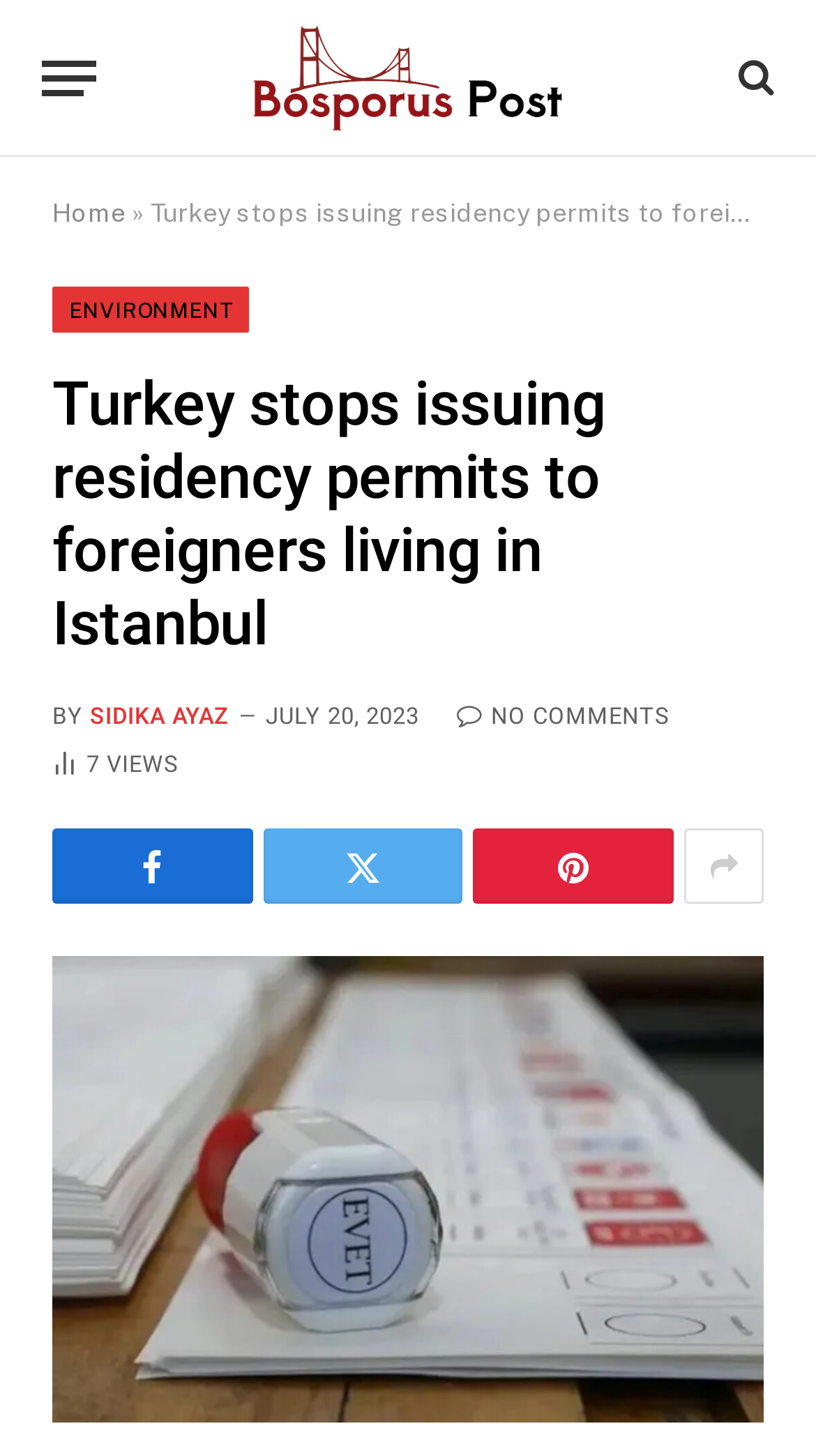Locate the primary heading on the webpage and return its text.

Turkey stops issuing residency permits to foreigners living in Istanbul